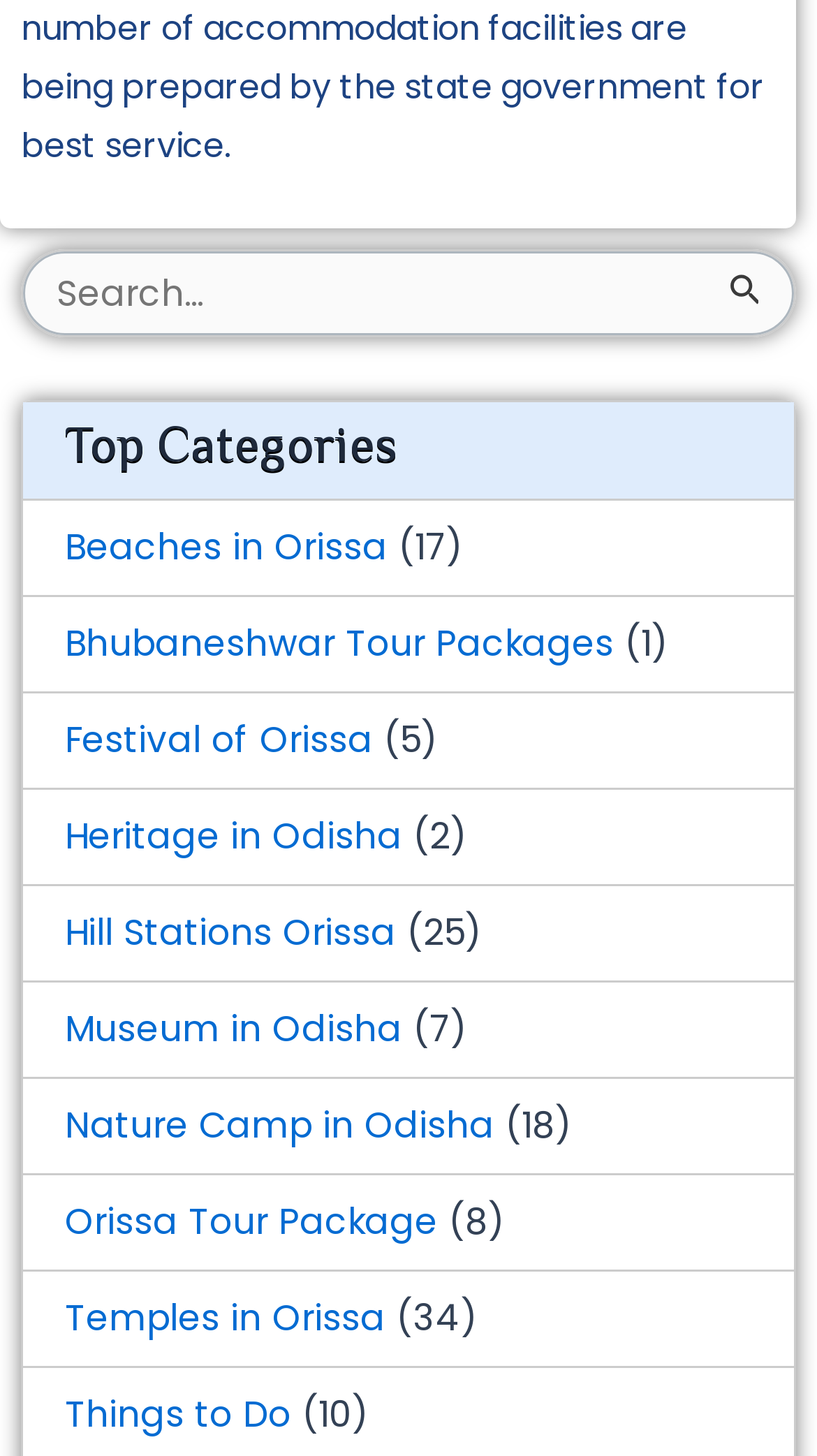Please determine the bounding box coordinates of the section I need to click to accomplish this instruction: "View Beaches in Orissa".

[0.079, 0.359, 0.474, 0.393]